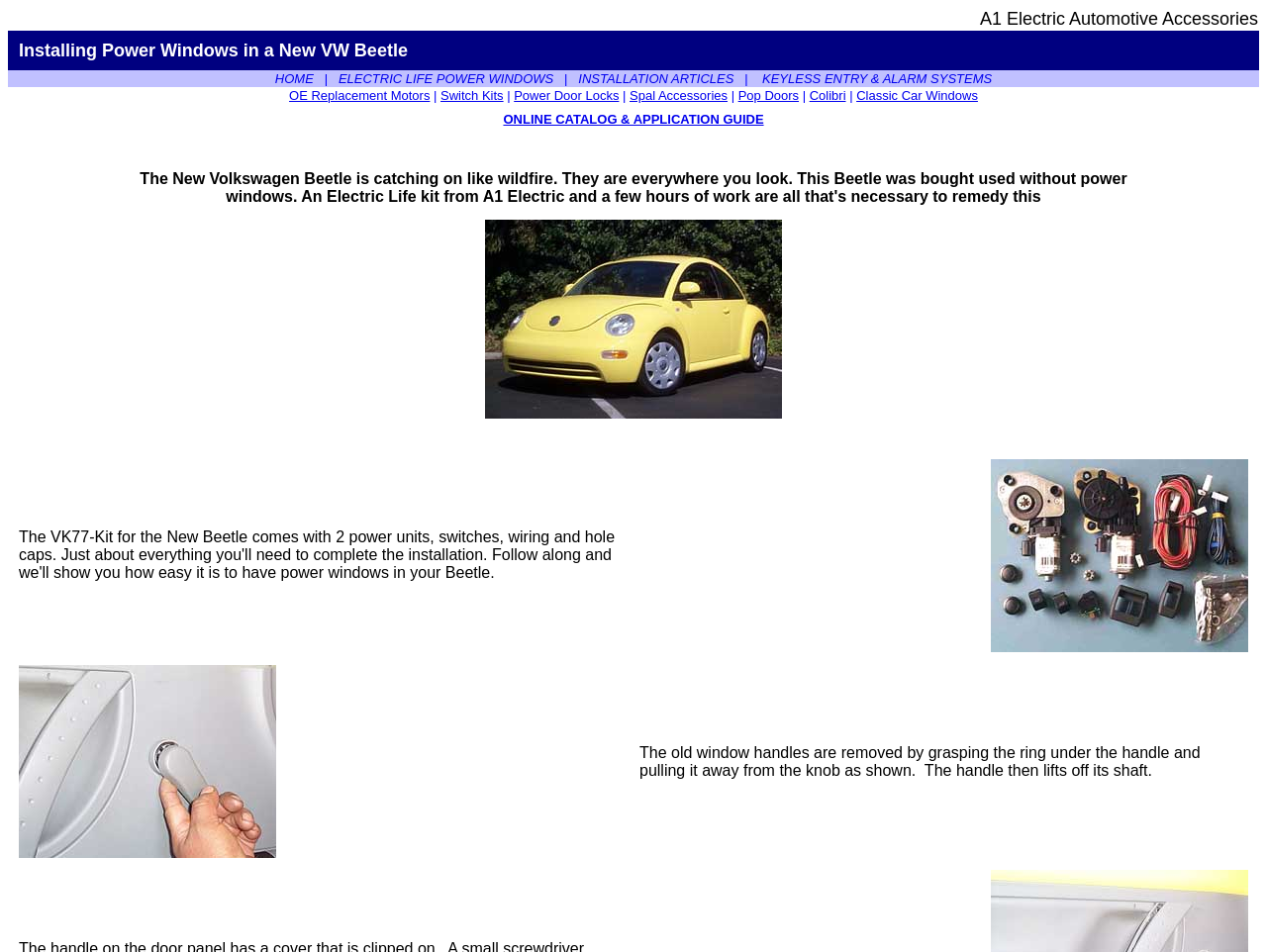Pinpoint the bounding box coordinates of the clickable element needed to complete the instruction: "Subscribe by email". The coordinates should be provided as four float numbers between 0 and 1: [left, top, right, bottom].

None